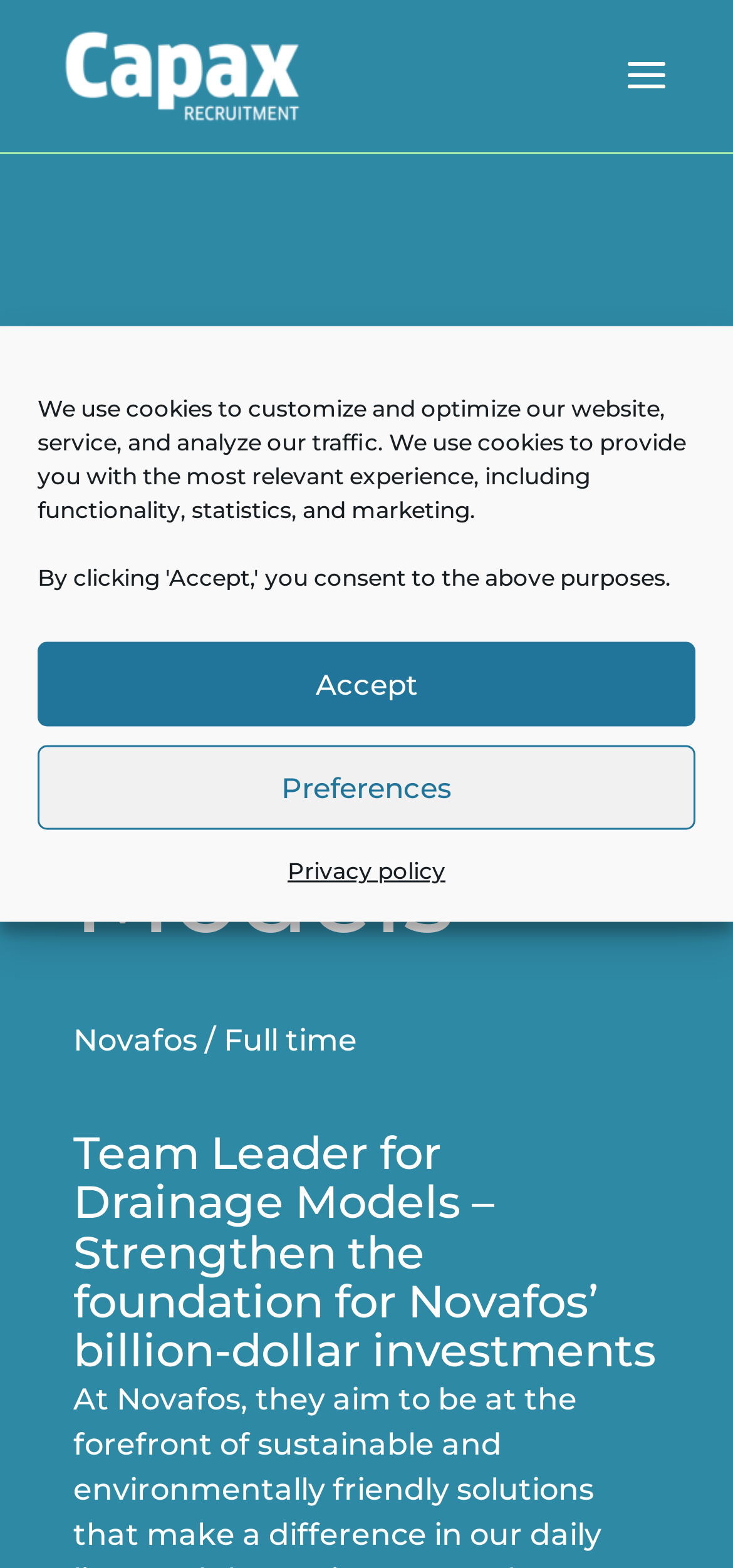Using floating point numbers between 0 and 1, provide the bounding box coordinates in the format (top-left x, top-left y, bottom-right x, bottom-right y). Locate the UI element described here: Accept

[0.051, 0.409, 0.949, 0.463]